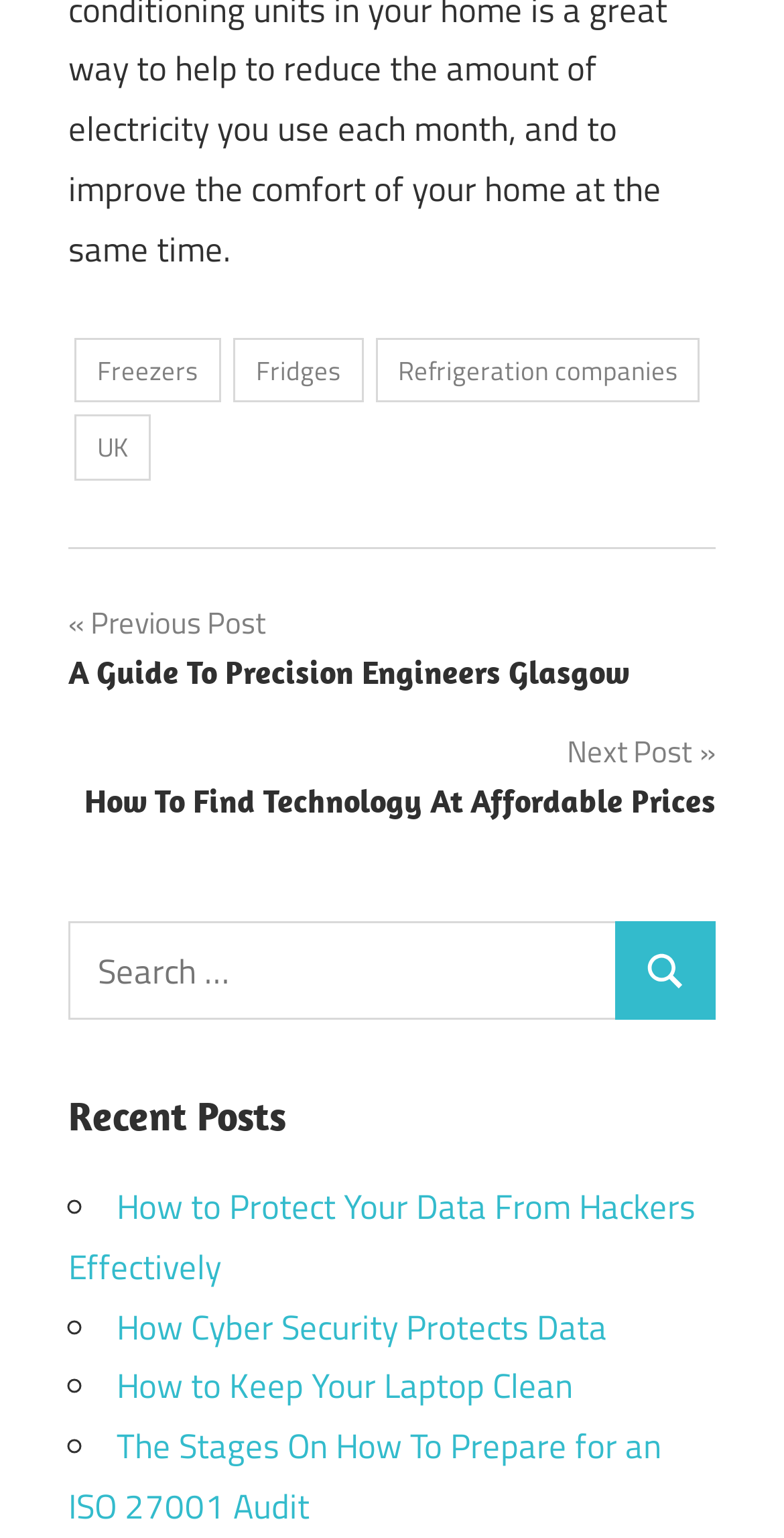How many links are in the footer?
Please interpret the details in the image and answer the question thoroughly.

I counted the number of link elements within the footer element, which are 'Freezers', 'Fridges', 'Refrigeration companies', and 'UK', located at the bottom of the webpage, indicated by the bounding box coordinates [0.087, 0.216, 0.913, 0.555].